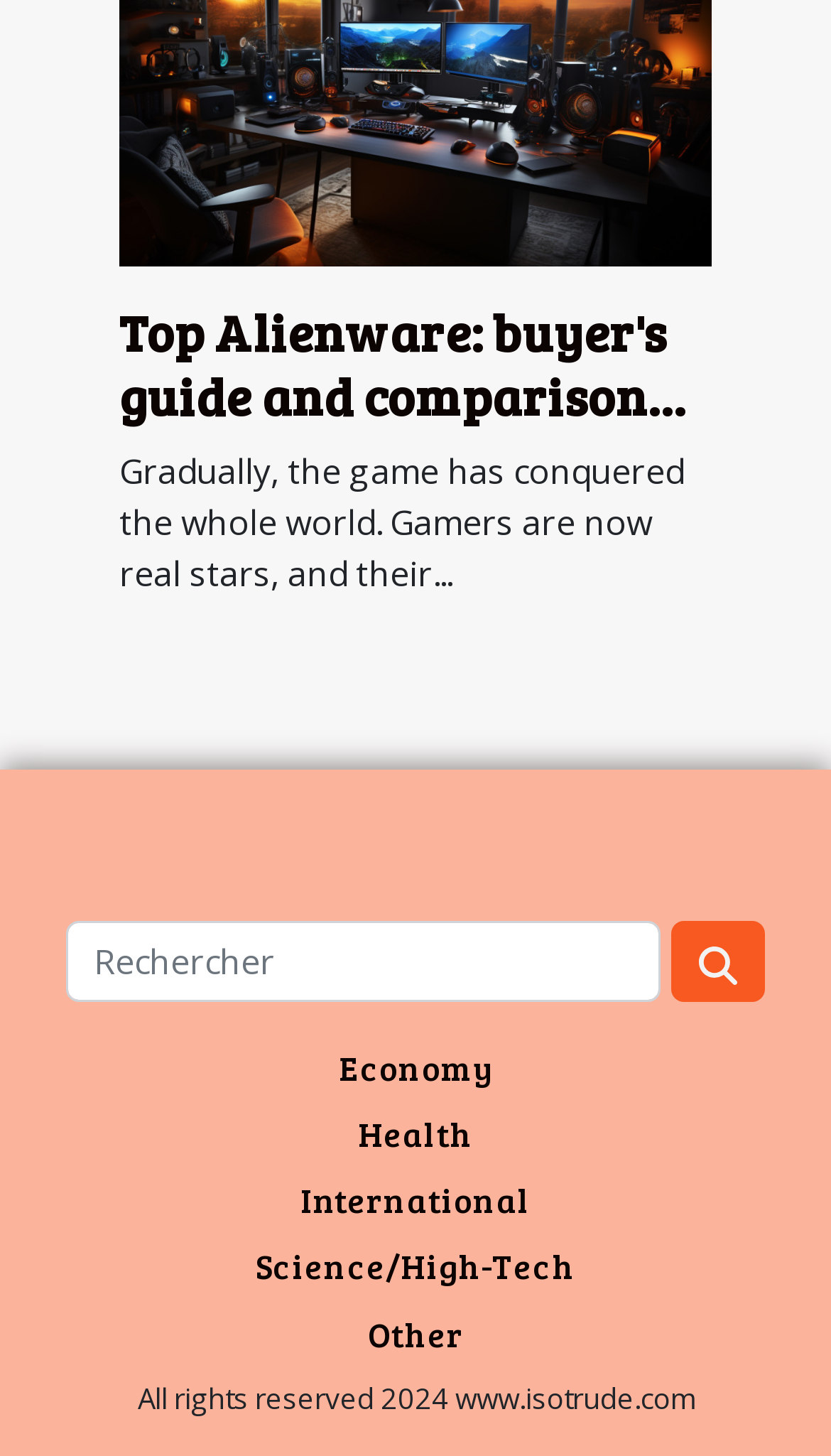What is the main topic of the webpage?
Please provide a single word or phrase based on the screenshot.

Alienware